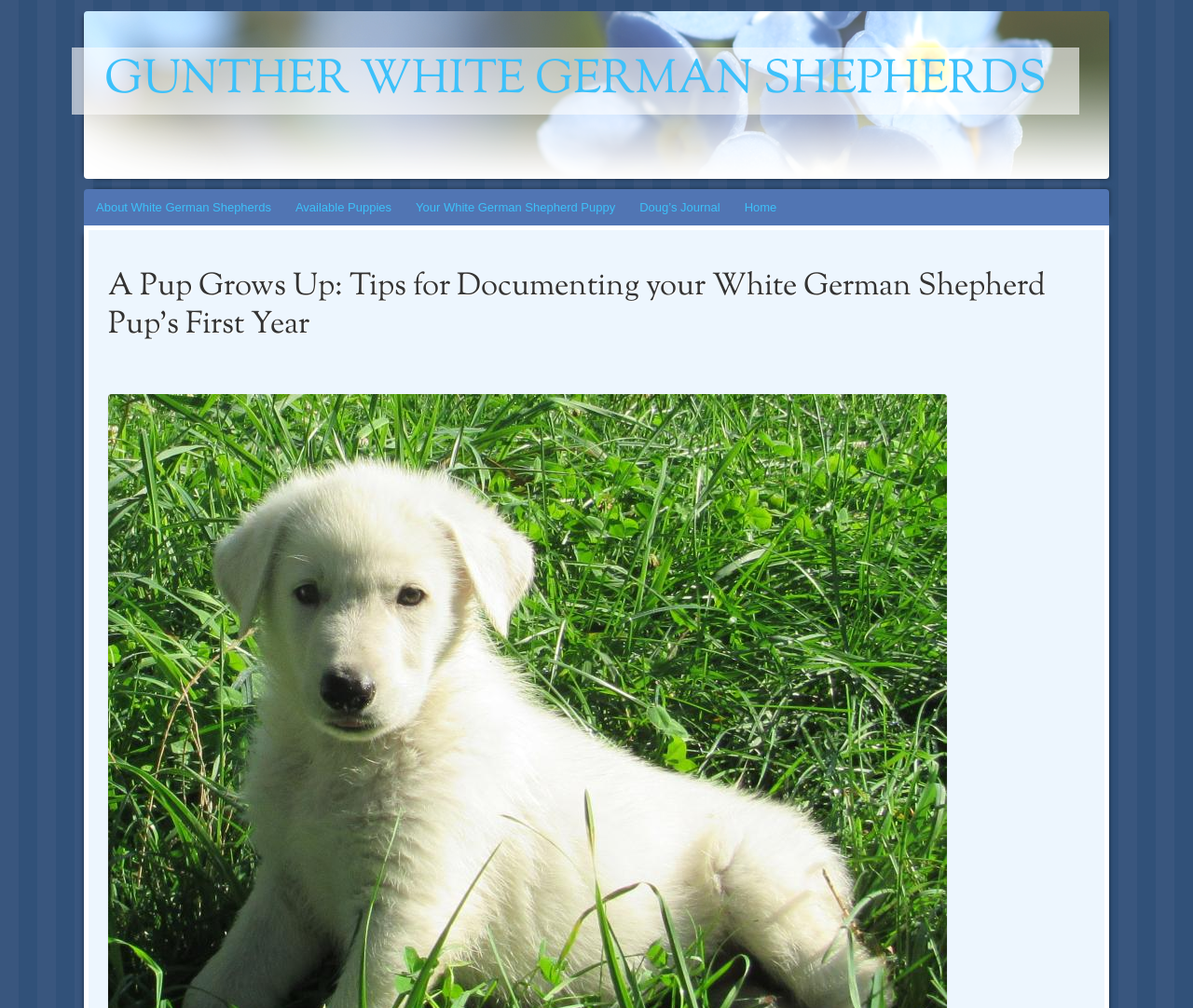Provide a brief response to the question below using one word or phrase:
What is the first link on the webpage?

gunther white german shepherds